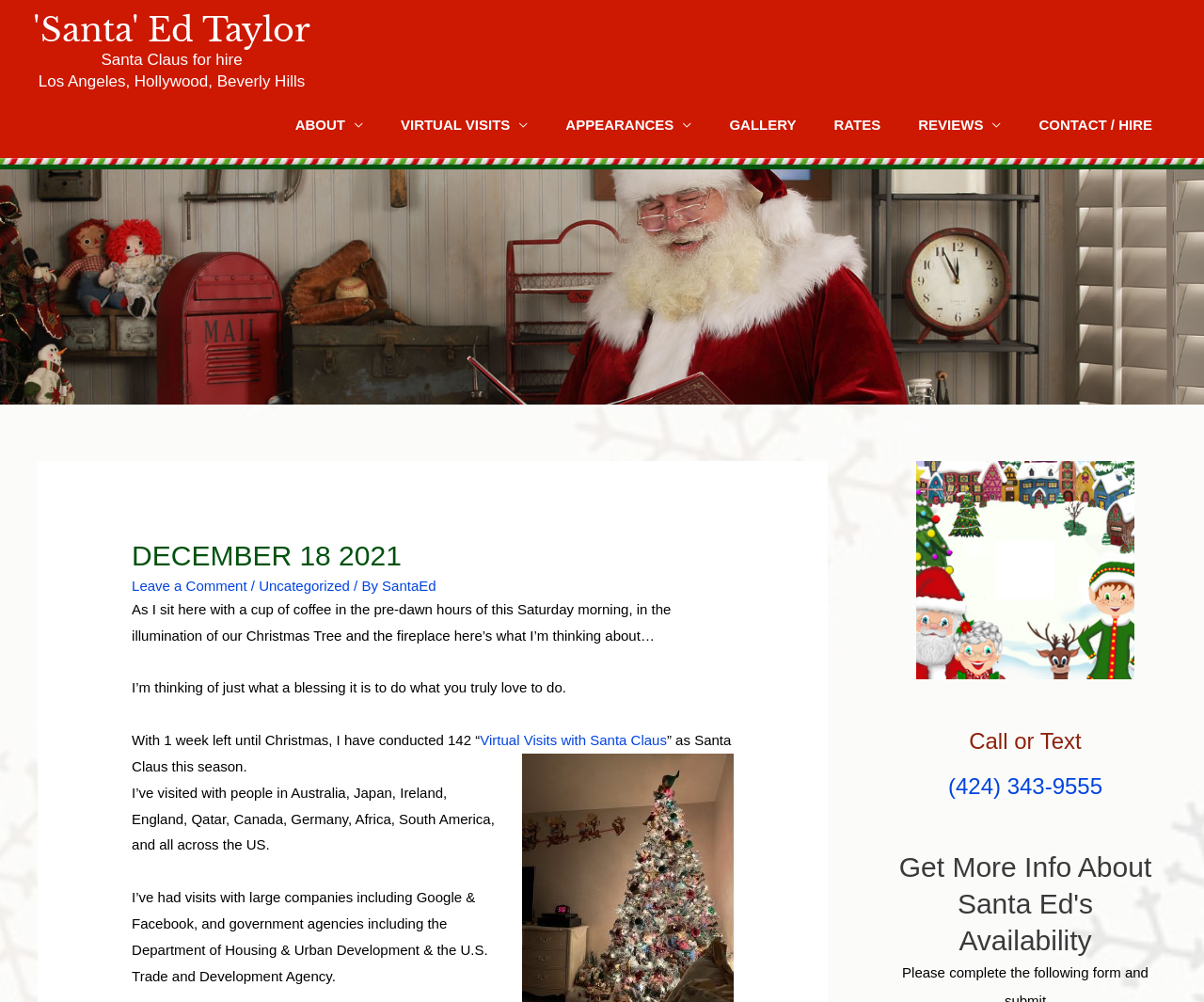What is the phone number to contact Santa Ed?
Please use the visual content to give a single word or phrase answer.

(424) 343-9555